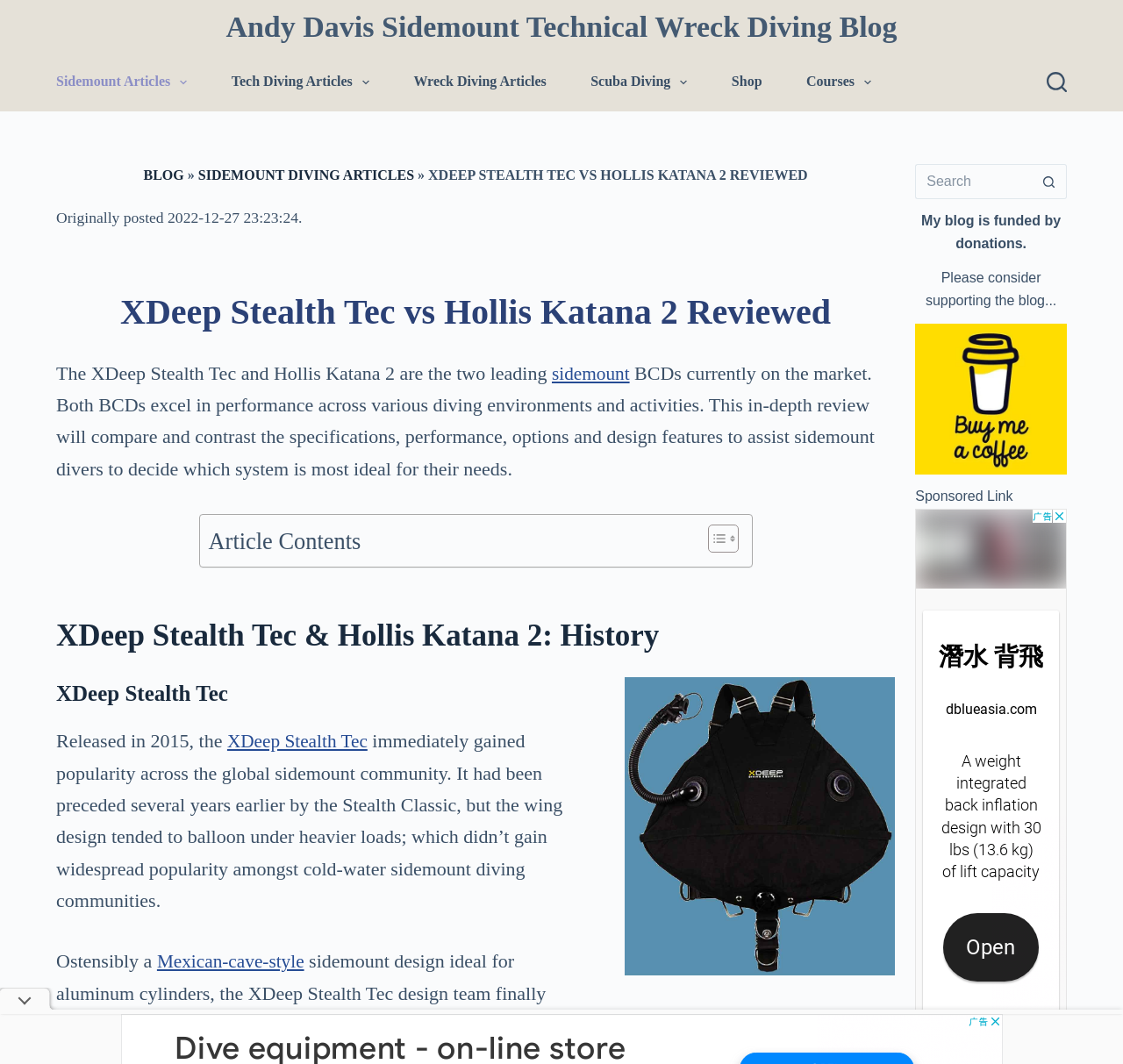Determine the bounding box coordinates of the clickable element to achieve the following action: 'Go to 'Sidemount Articles''. Provide the coordinates as four float values between 0 and 1, formatted as [left, top, right, bottom].

[0.05, 0.049, 0.173, 0.105]